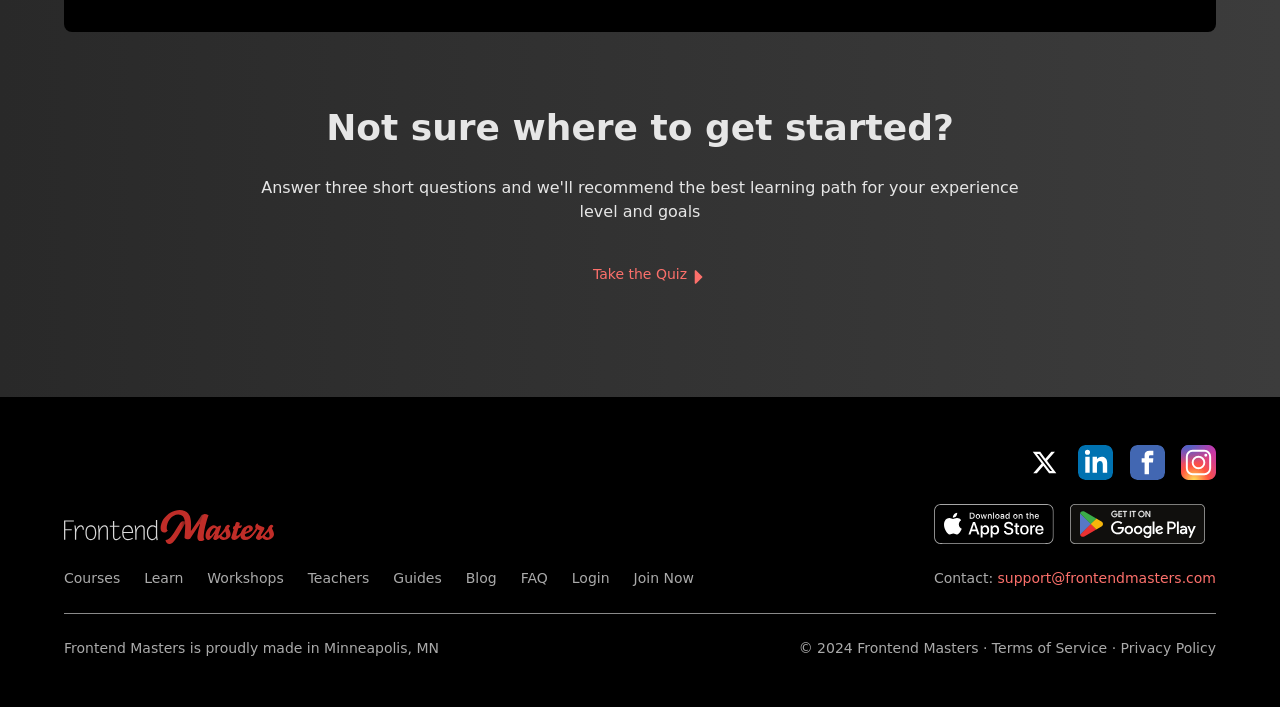Please provide the bounding box coordinates in the format (top-left x, top-left y, bottom-right x, bottom-right y). Remember, all values are floating point numbers between 0 and 1. What is the bounding box coordinate of the region described as: Terms of Service

[0.775, 0.906, 0.865, 0.928]